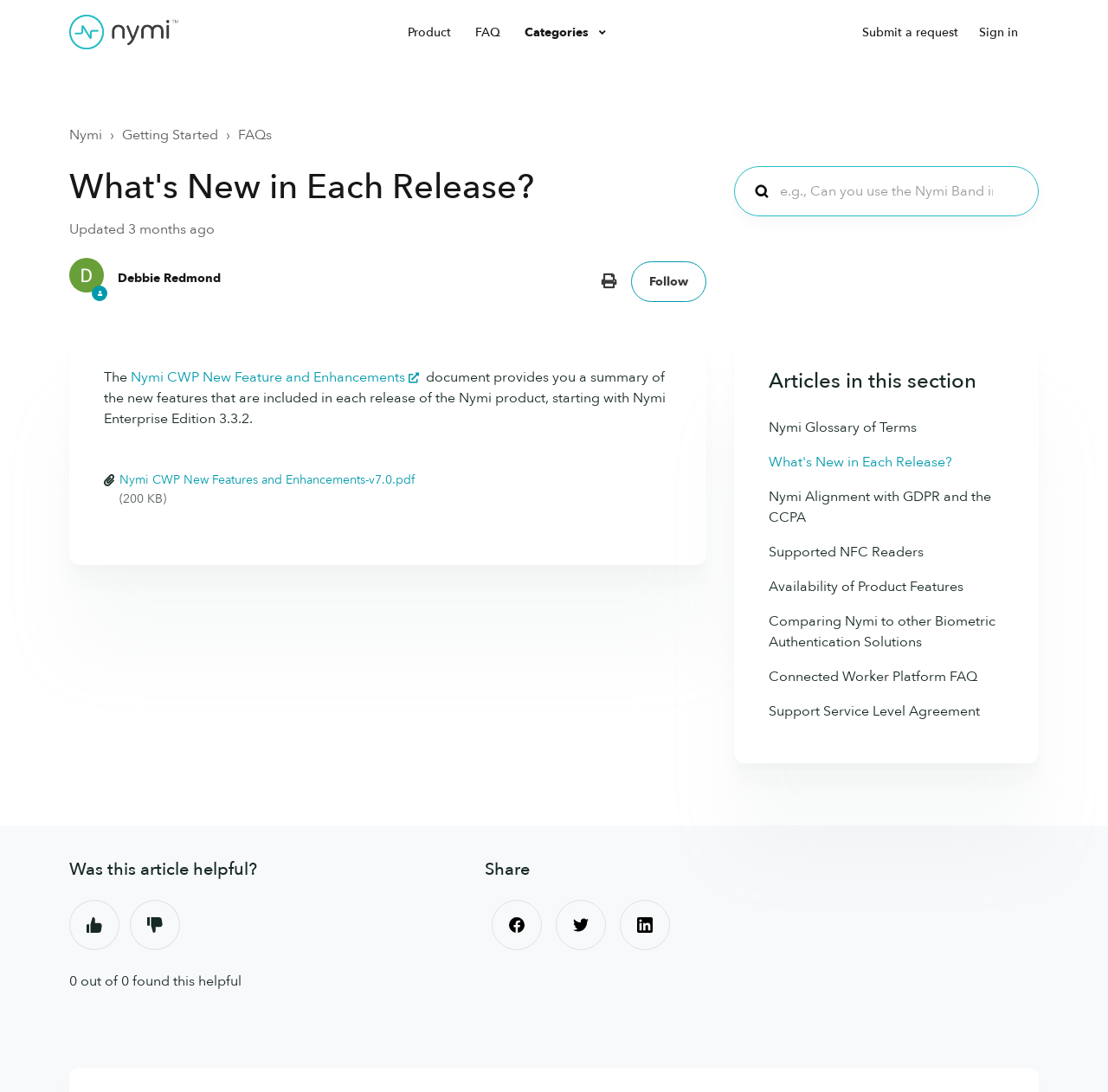Could you locate the bounding box coordinates for the section that should be clicked to accomplish this task: "Search for something".

[0.662, 0.152, 0.938, 0.198]